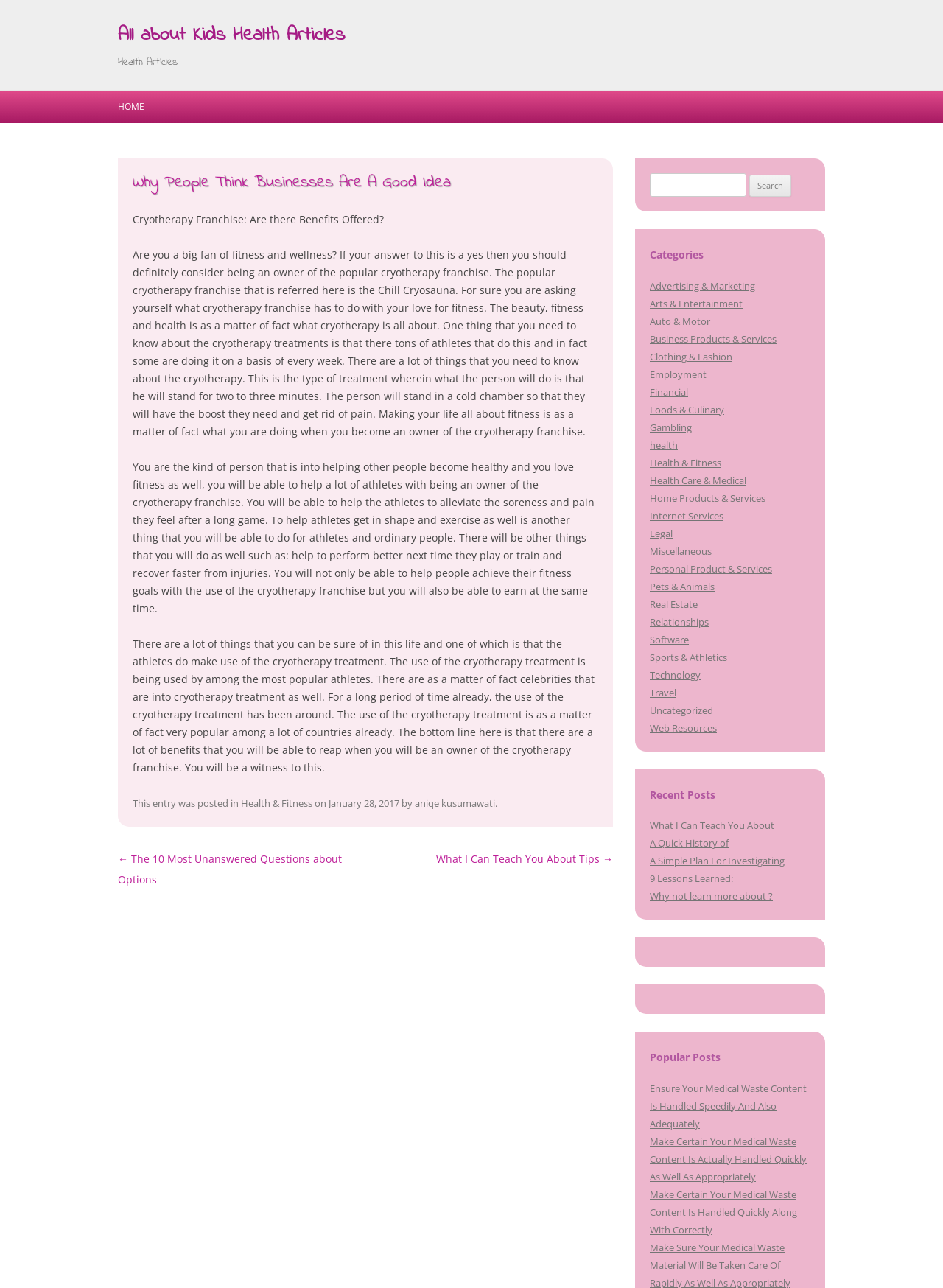Identify the bounding box coordinates for the UI element that matches this description: "Auto & Motor".

[0.689, 0.244, 0.753, 0.254]